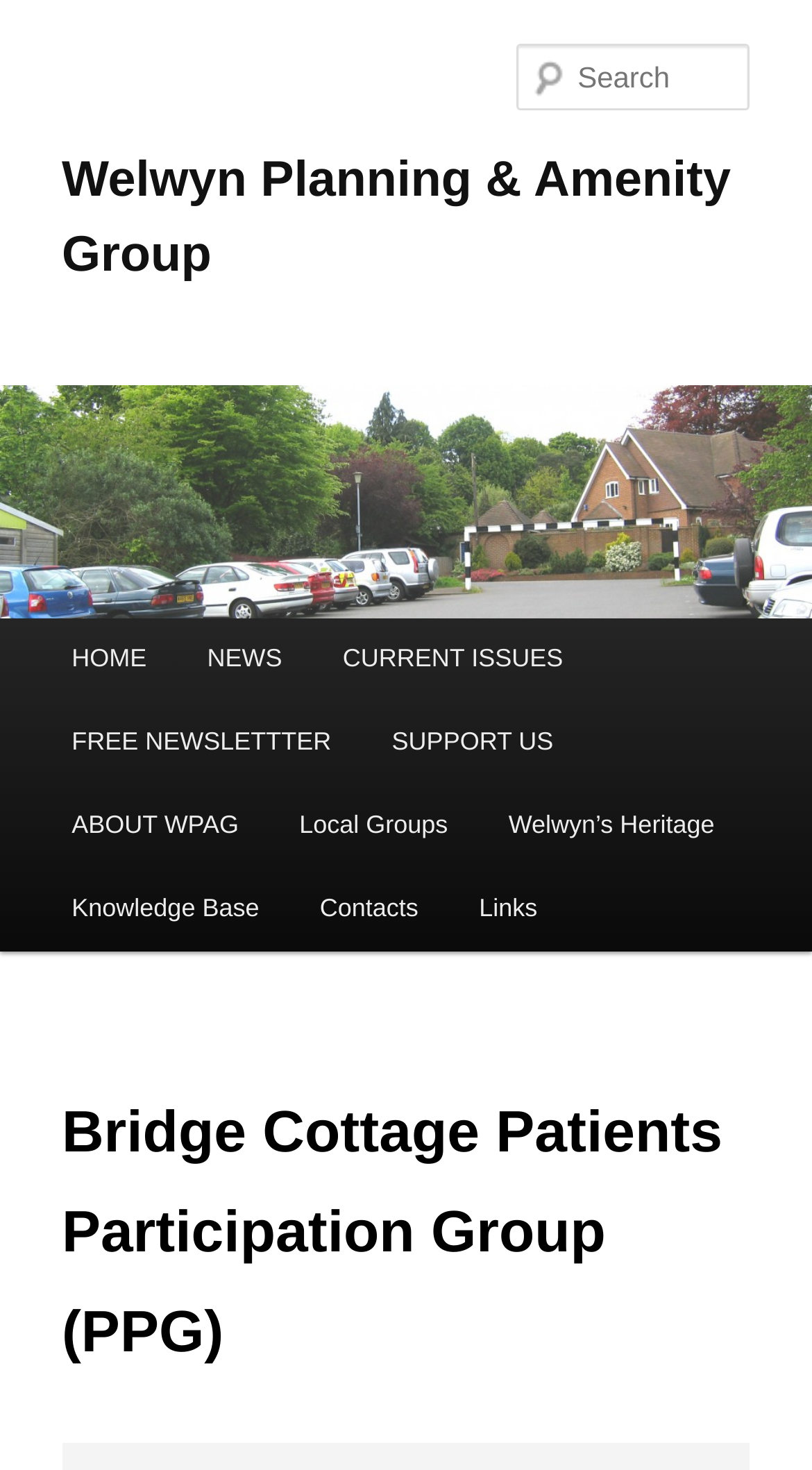Find the bounding box coordinates of the clickable area that will achieve the following instruction: "Search for something".

[0.637, 0.03, 0.924, 0.075]